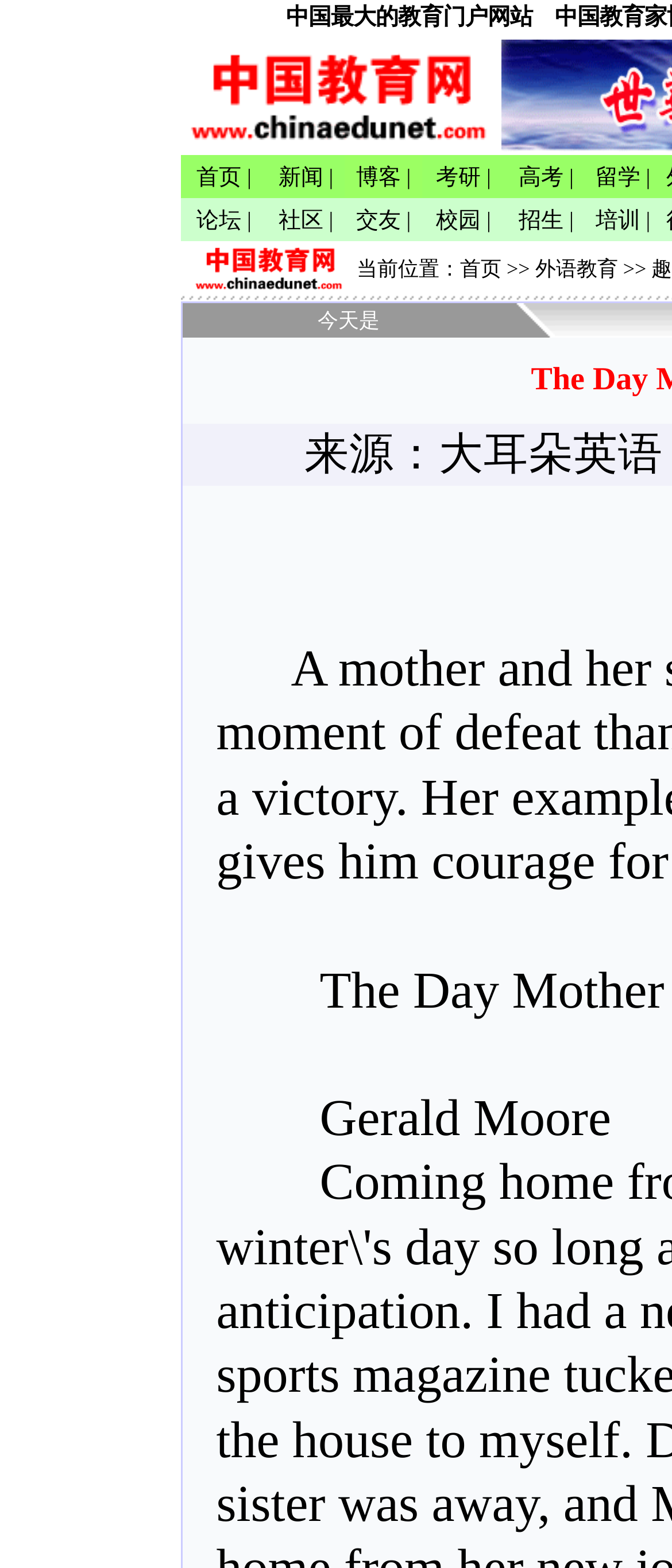What is the author of the article? Please answer the question using a single word or phrase based on the image.

Gerald Moore